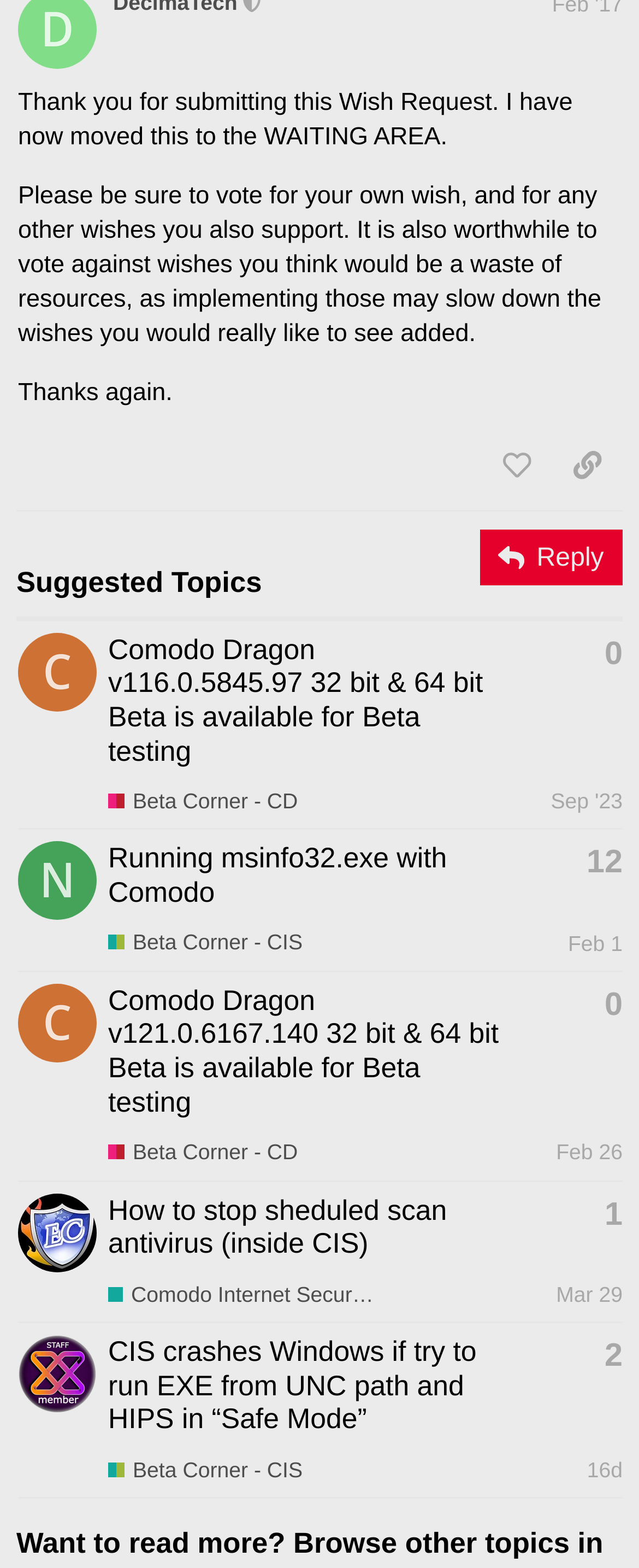What is the purpose of the 'like this post' button?
Look at the image and answer with only one word or phrase.

To like a post